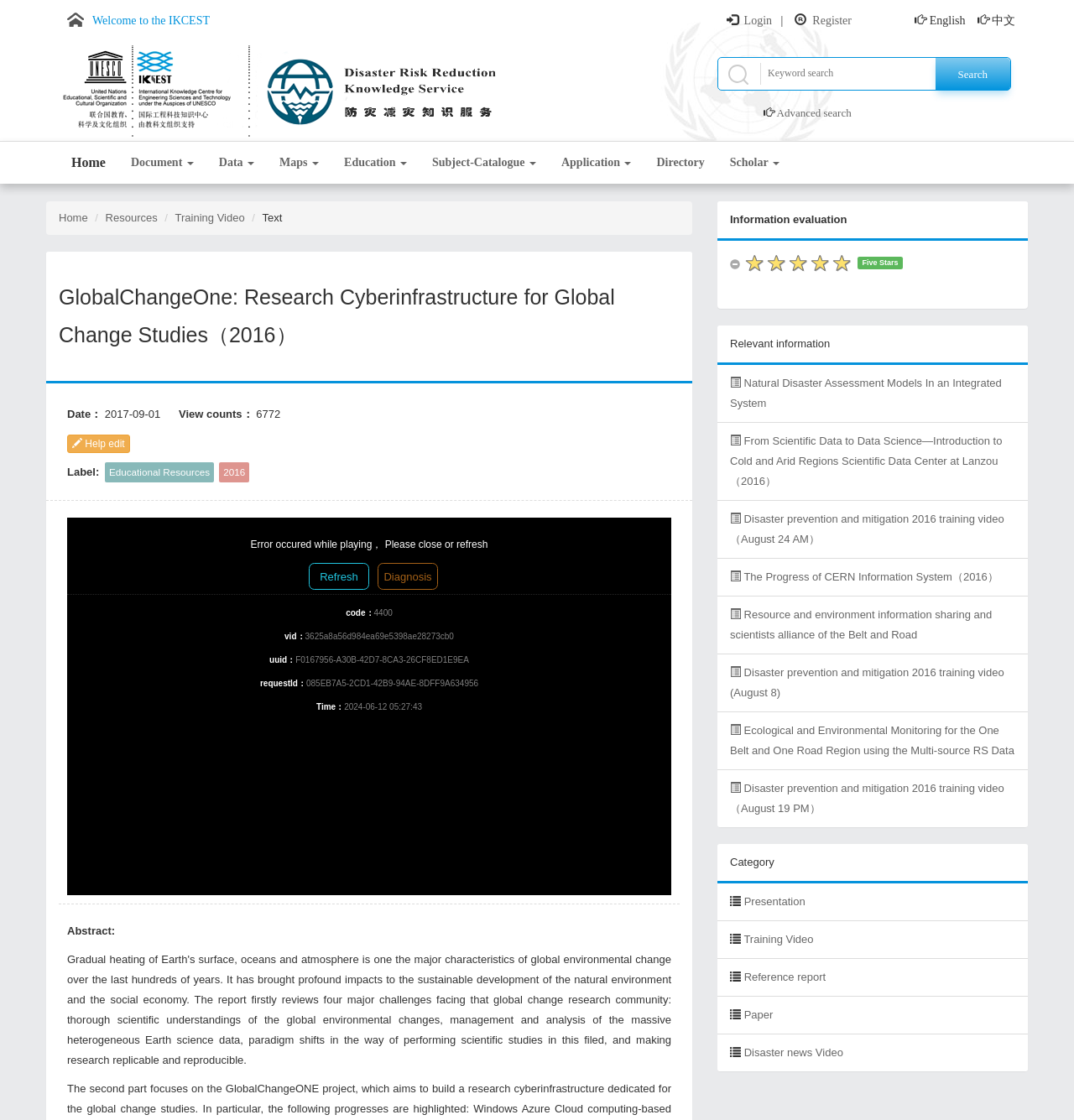Determine the bounding box coordinates of the UI element that matches the following description: "FreeFind". The coordinates should be four float numbers between 0 and 1 in the format [left, top, right, bottom].

None